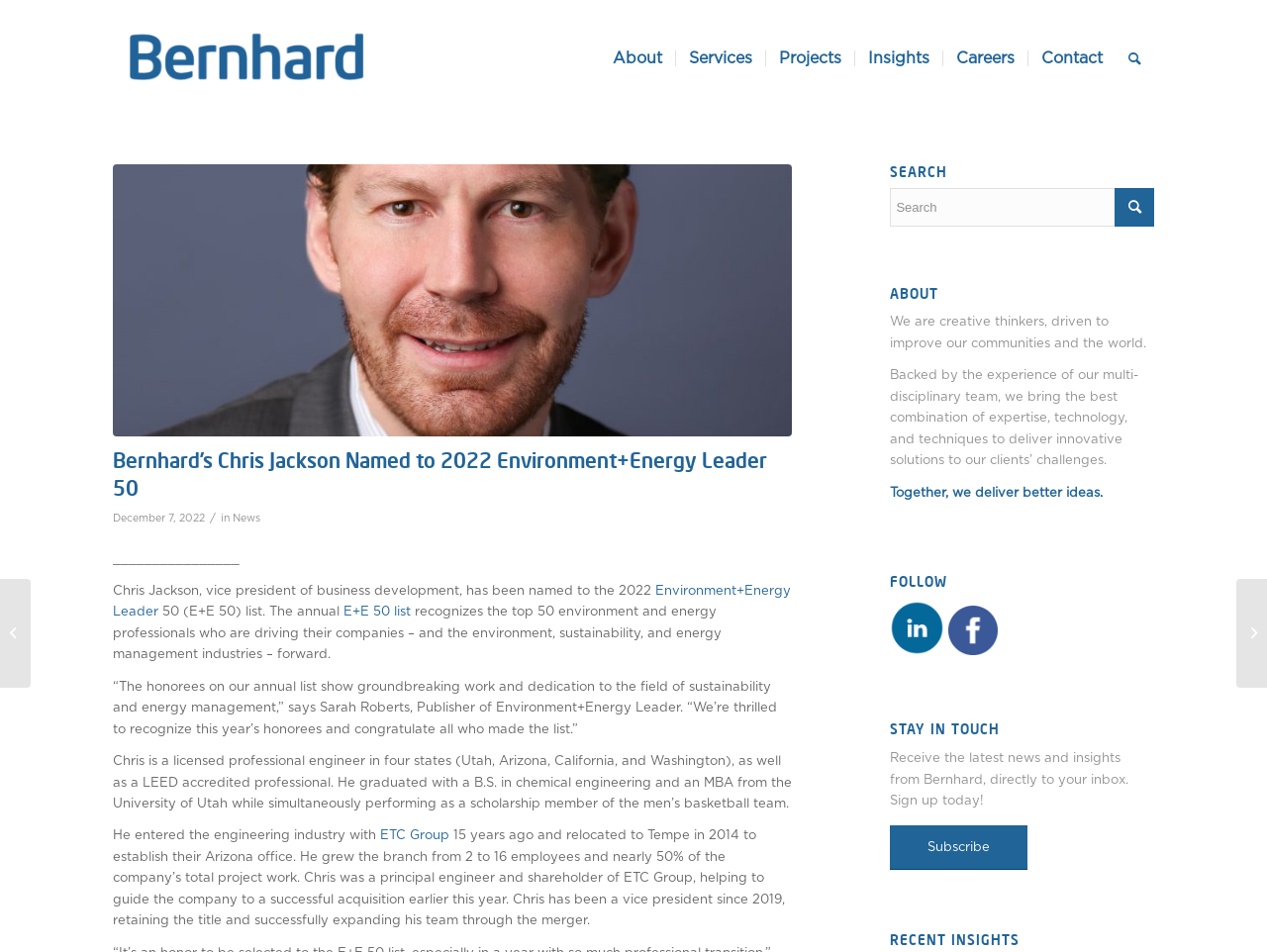Please provide a one-word or short phrase answer to the question:
What is the theme of the 'About' section?

Company mission and values